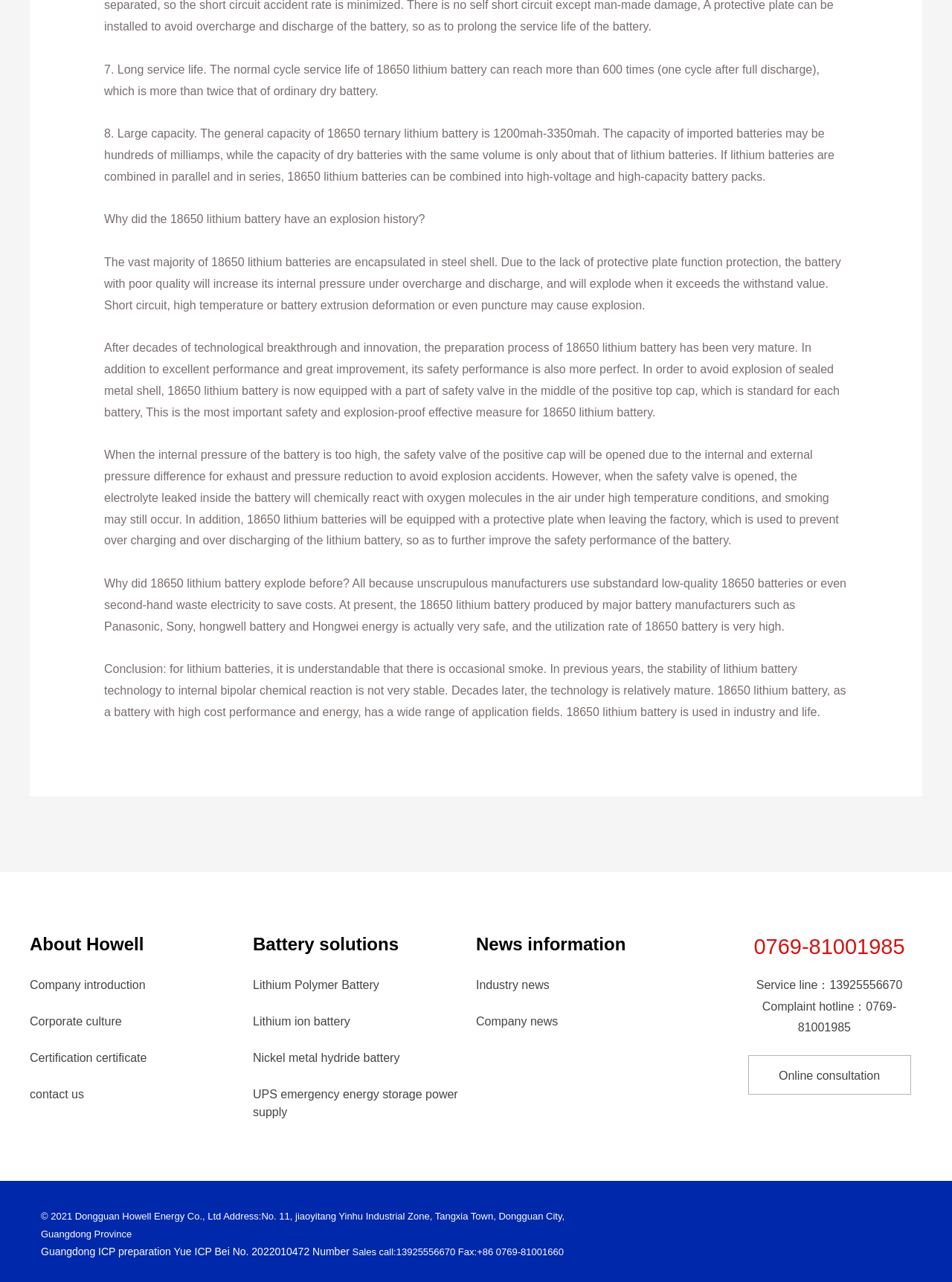Determine the bounding box coordinates for the element that should be clicked to follow this instruction: "Click 'Online consultation'". The coordinates should be given as four float numbers between 0 and 1, in the format [left, top, right, bottom].

[0.786, 0.823, 0.957, 0.854]